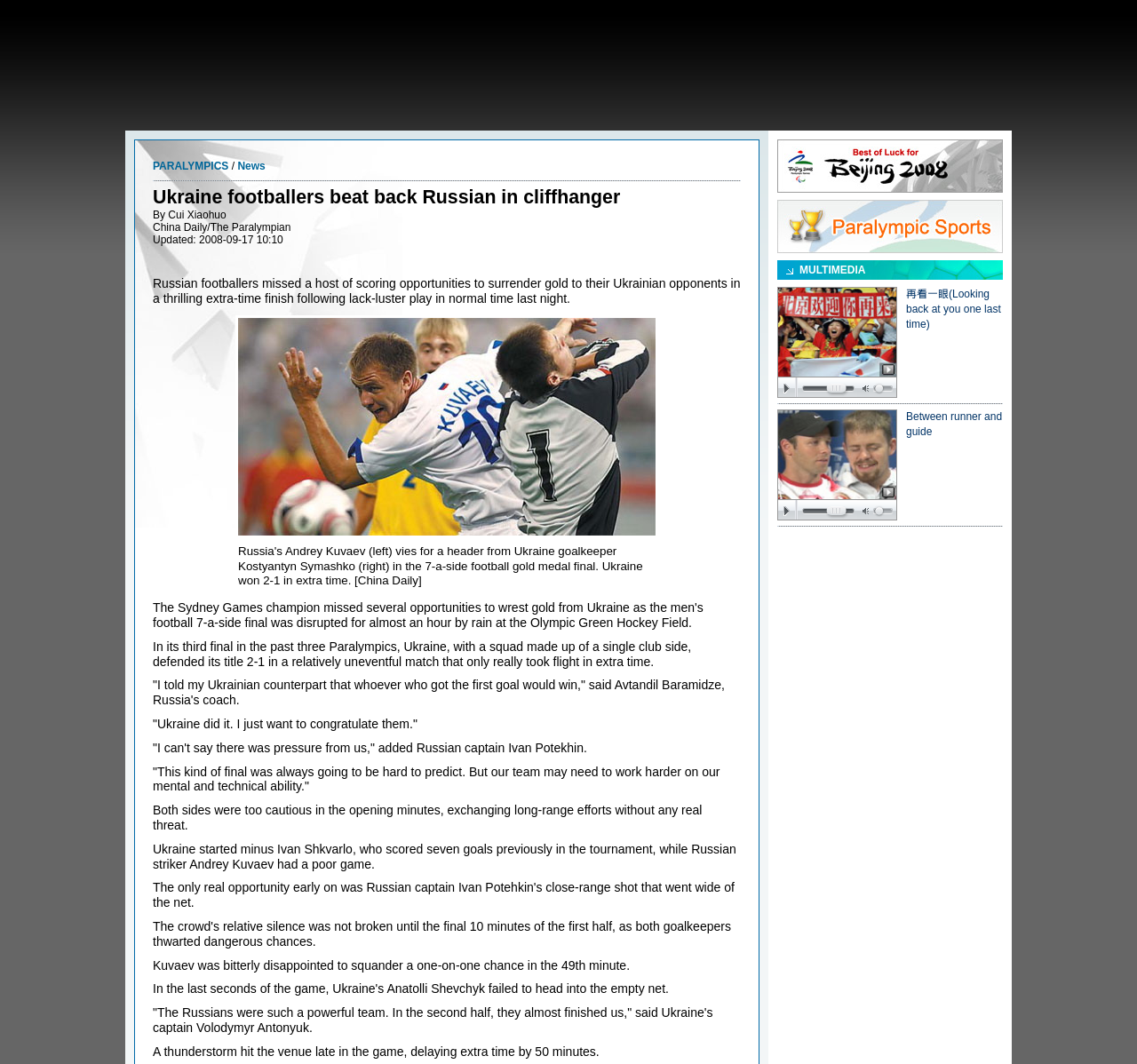What is the name of the Russian coach?
From the image, provide a succinct answer in one word or a short phrase.

Avtandil Baramidze